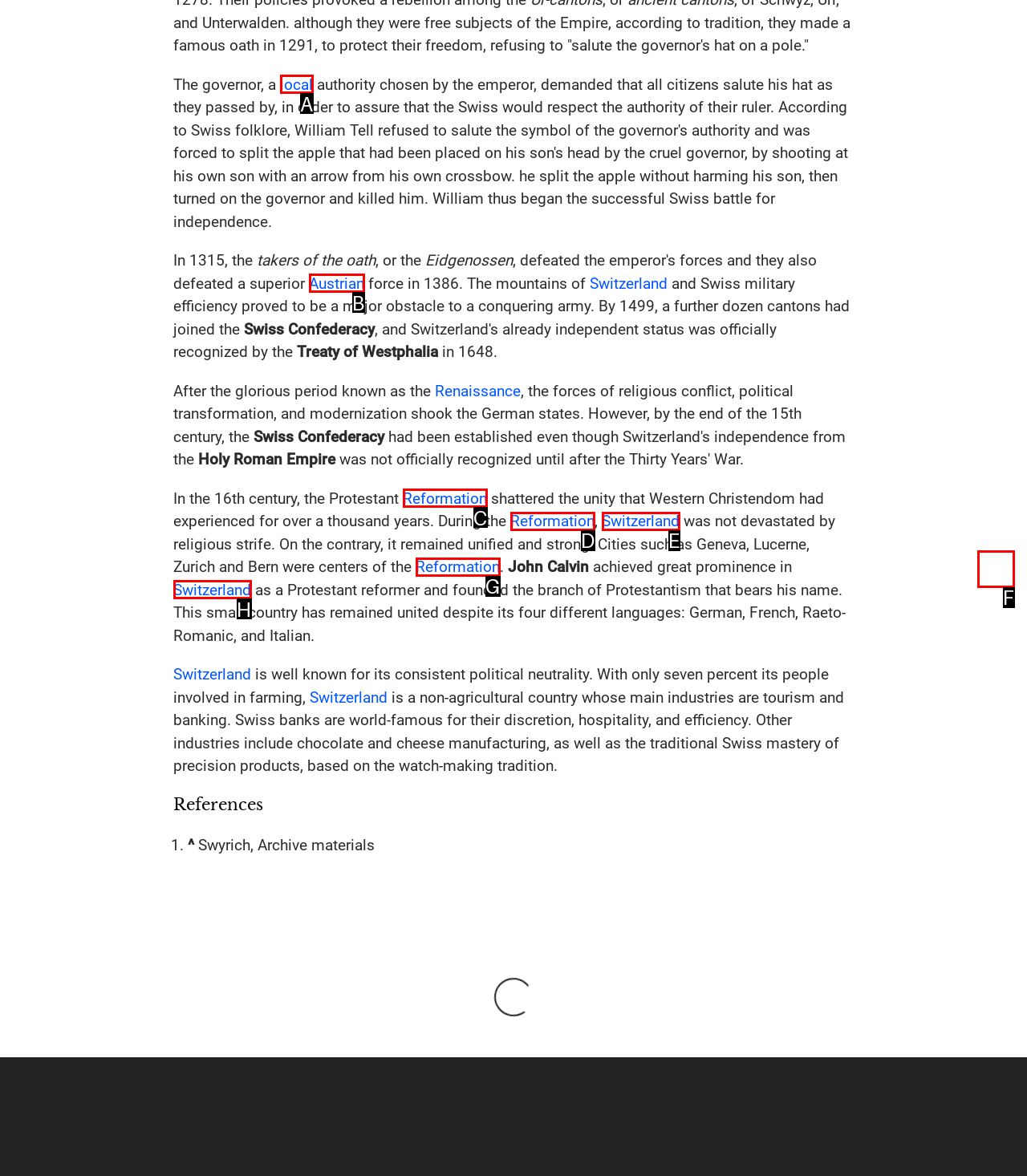From the provided choices, determine which option matches the description: Reformation. Respond with the letter of the correct choice directly.

D